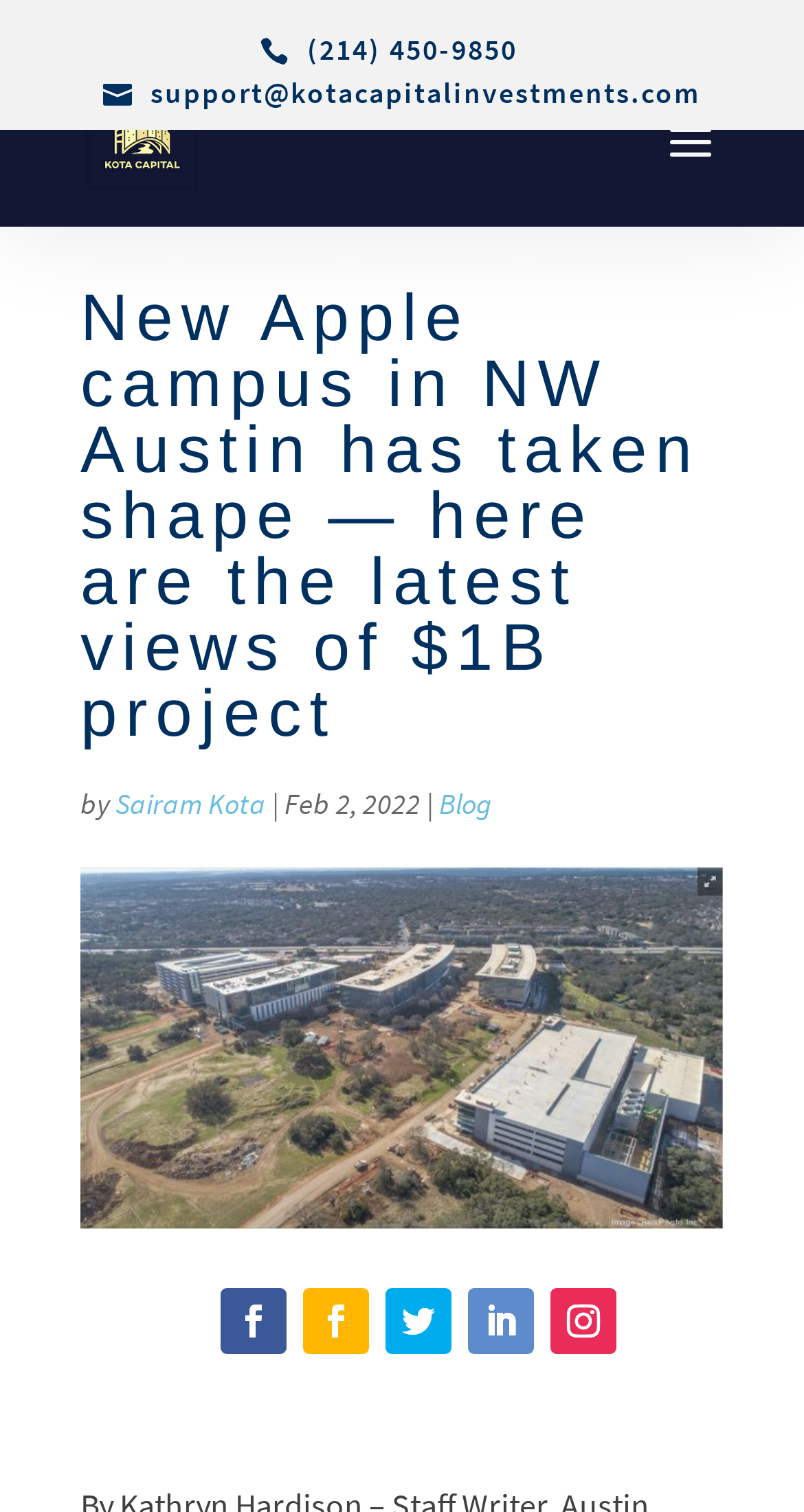Identify the webpage's primary heading and generate its text.

New Apple campus in NW Austin has taken shape — here are the latest views of $1B project